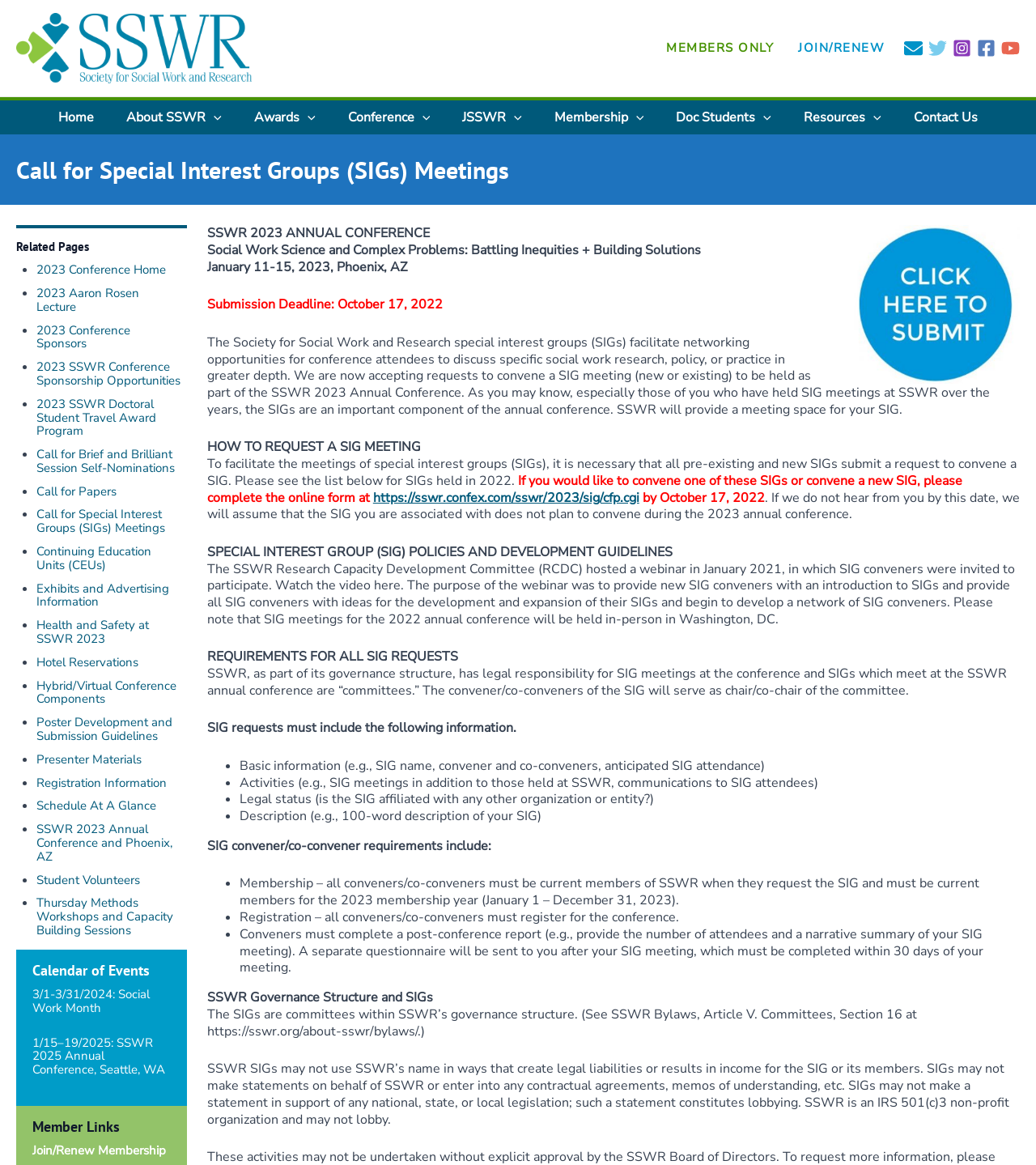Could you highlight the region that needs to be clicked to execute the instruction: "Check the '2023 Conference Home' related page"?

[0.035, 0.226, 0.175, 0.238]